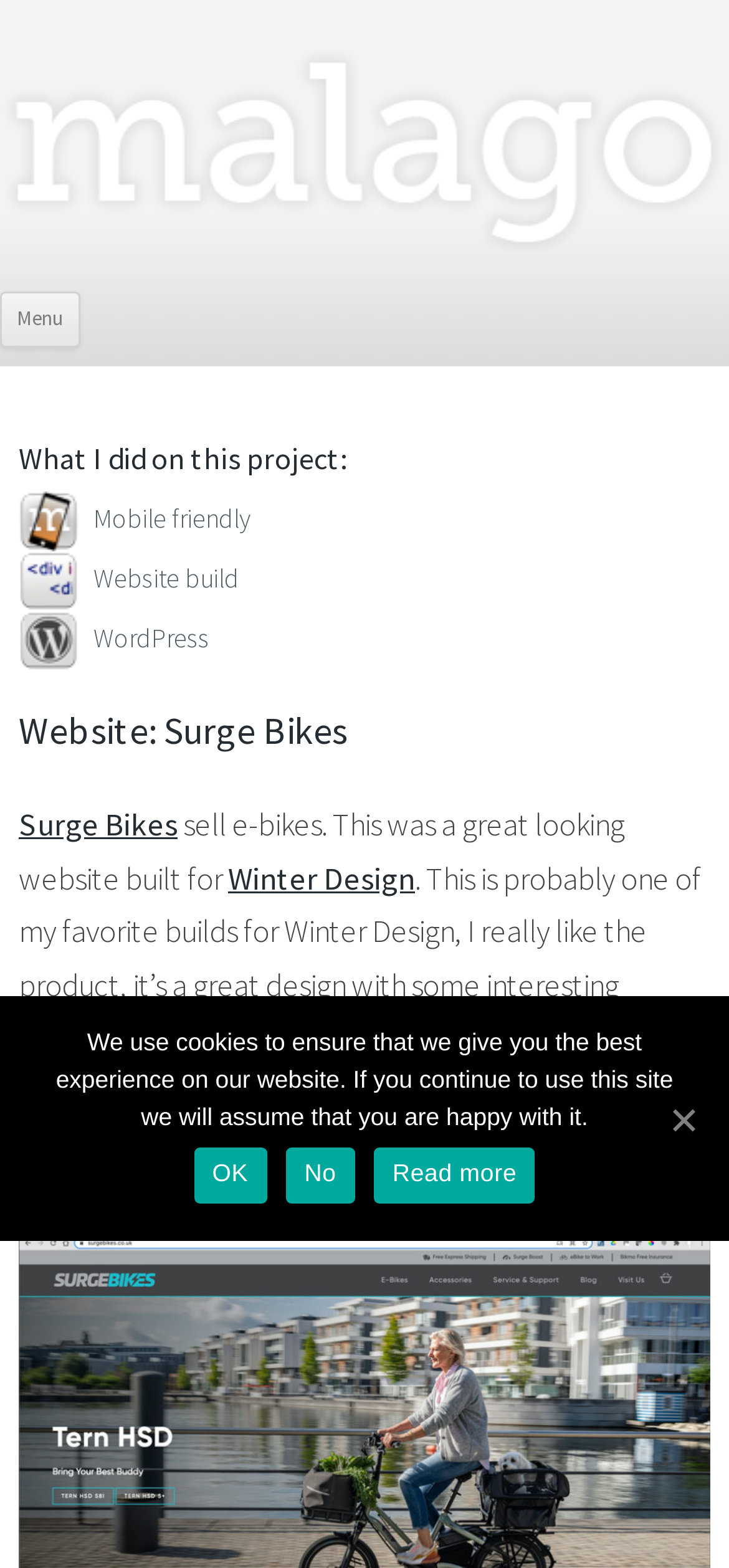What is the platform used to build the website?
Look at the image and construct a detailed response to the question.

I found the platform used to build the website by reading the text 'WordPress' which is part of a sentence describing the website's build process.